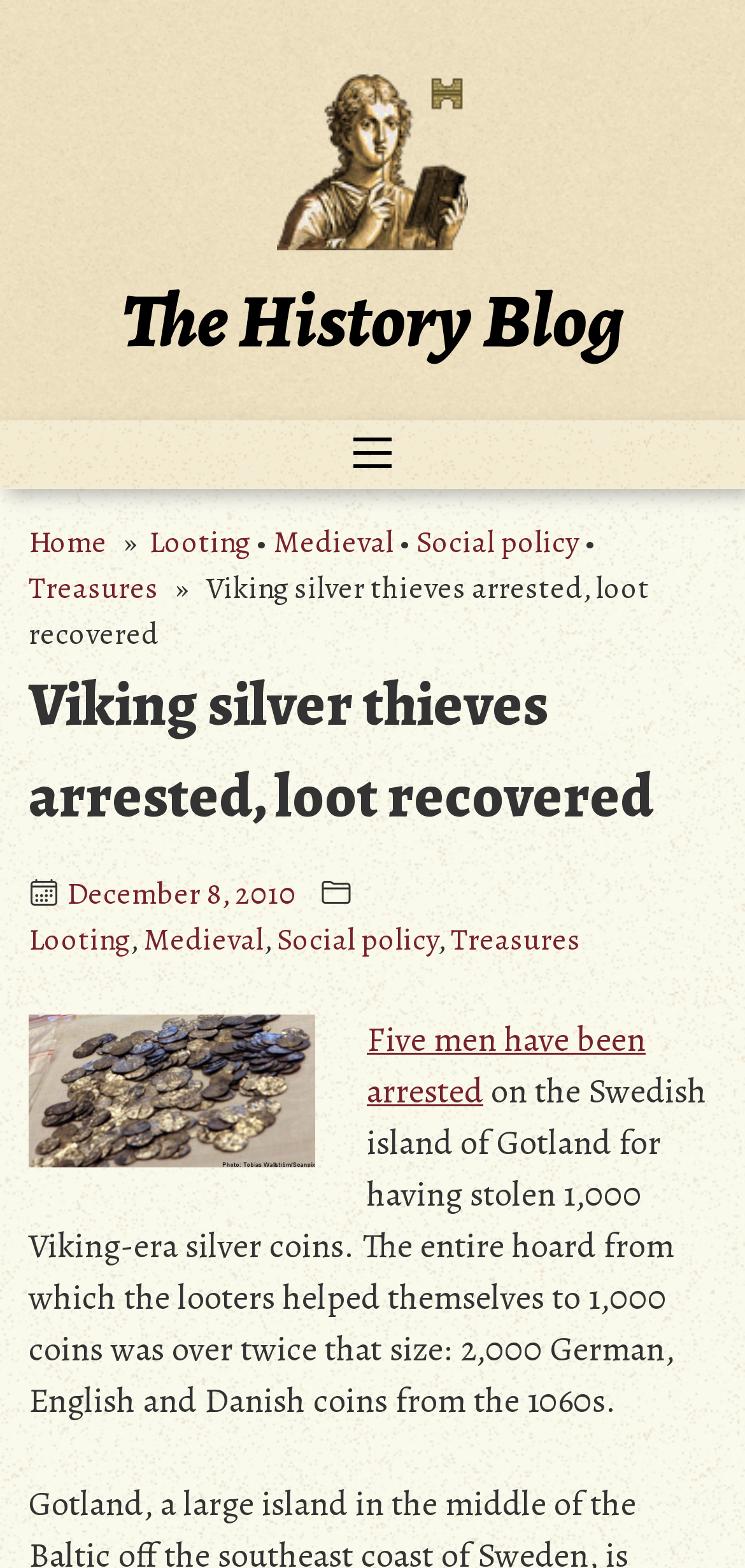Identify the bounding box coordinates of the section that should be clicked to achieve the task described: "Check the image of stolen Viking silver coins".

[0.038, 0.647, 0.423, 0.745]